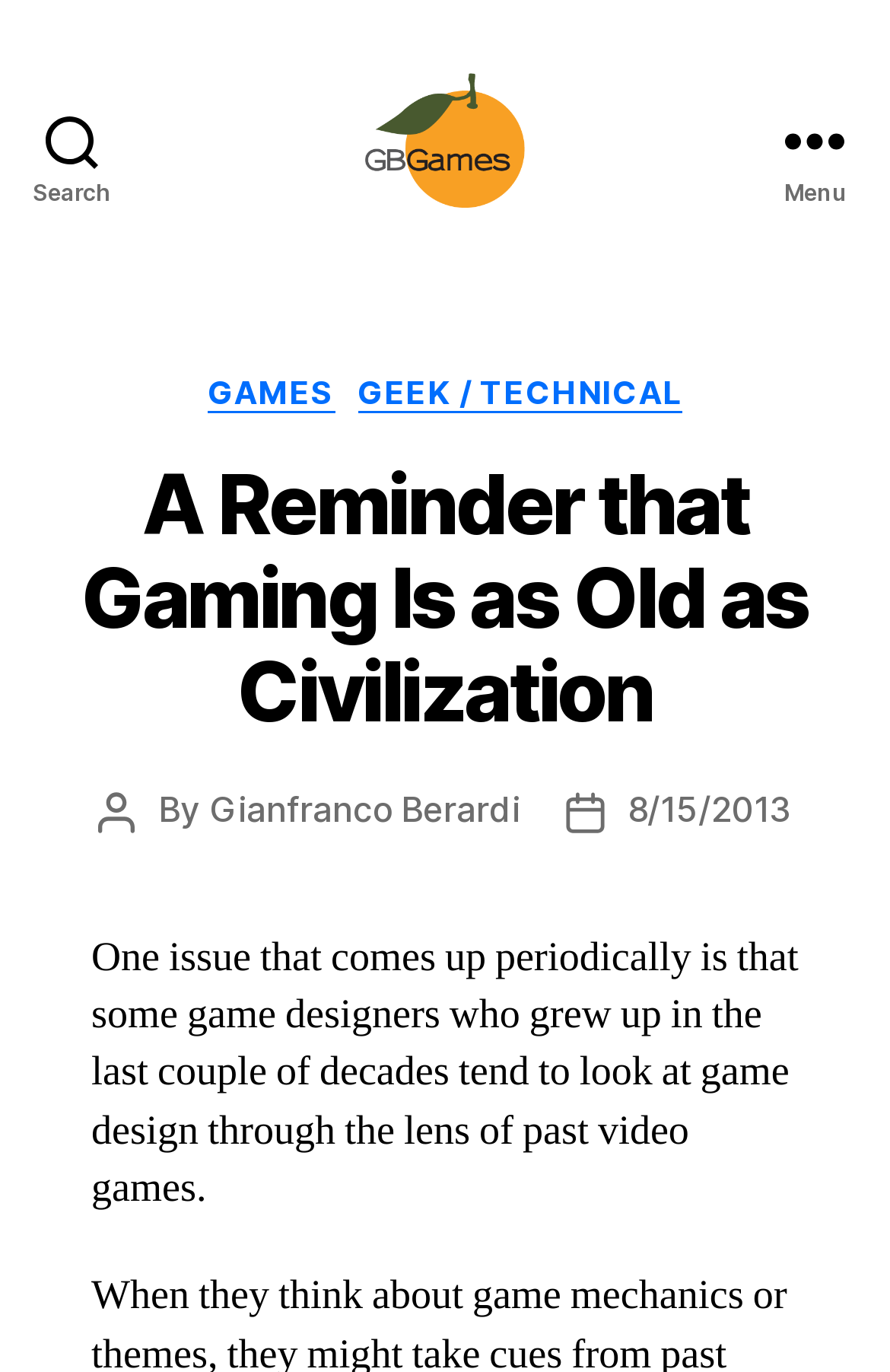When was the post published?
Please answer the question with a detailed response using the information from the screenshot.

I found the answer by examining the link element with the text '8/15/2013' which is preceded by the text 'Post date', indicating that it is the publication date of the post.